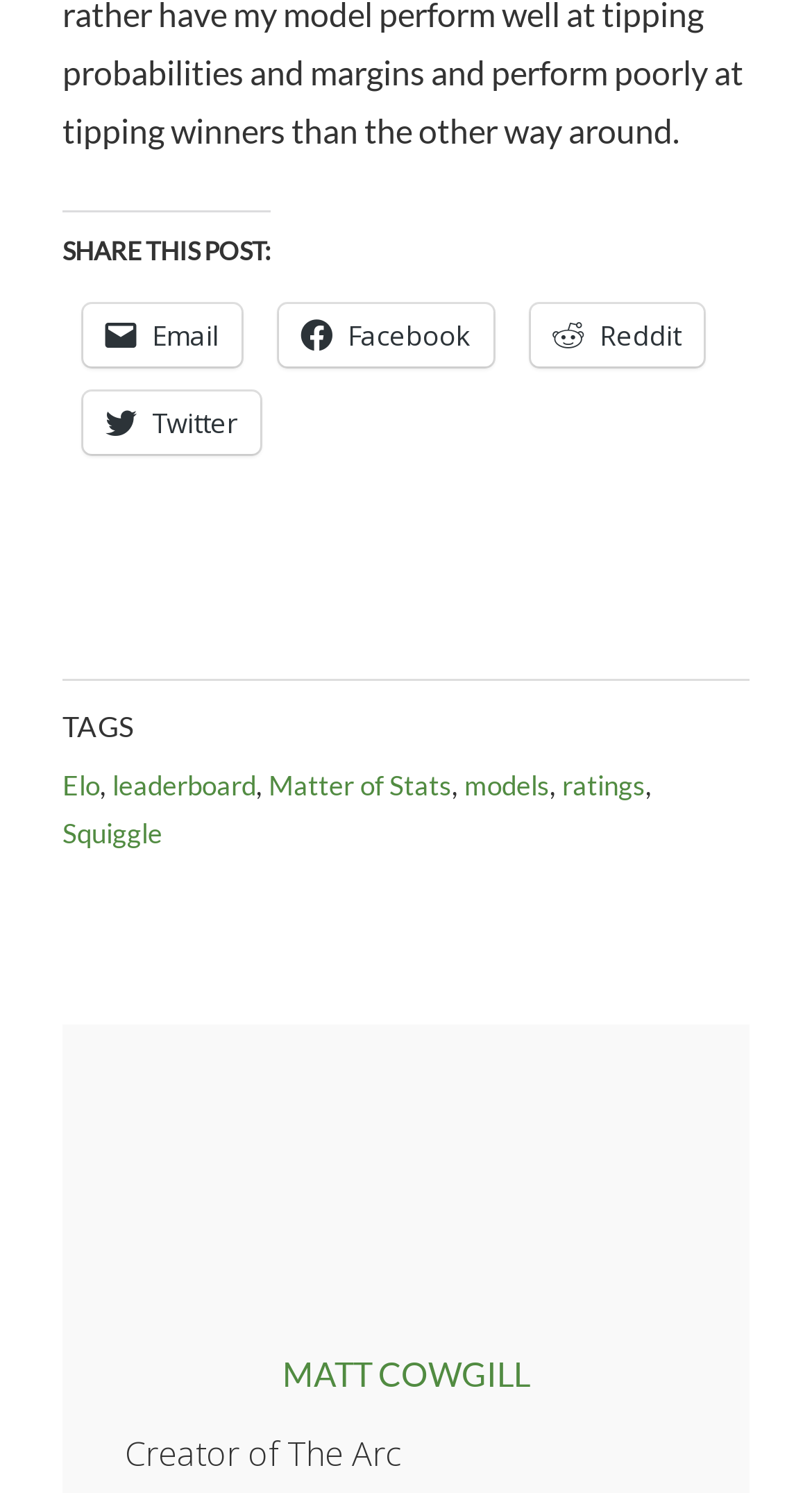Determine the bounding box coordinates in the format (top-left x, top-left y, bottom-right x, bottom-right y). Ensure all values are floating point numbers between 0 and 1. Identify the bounding box of the UI element described by: Matter of Stats

[0.331, 0.515, 0.556, 0.538]